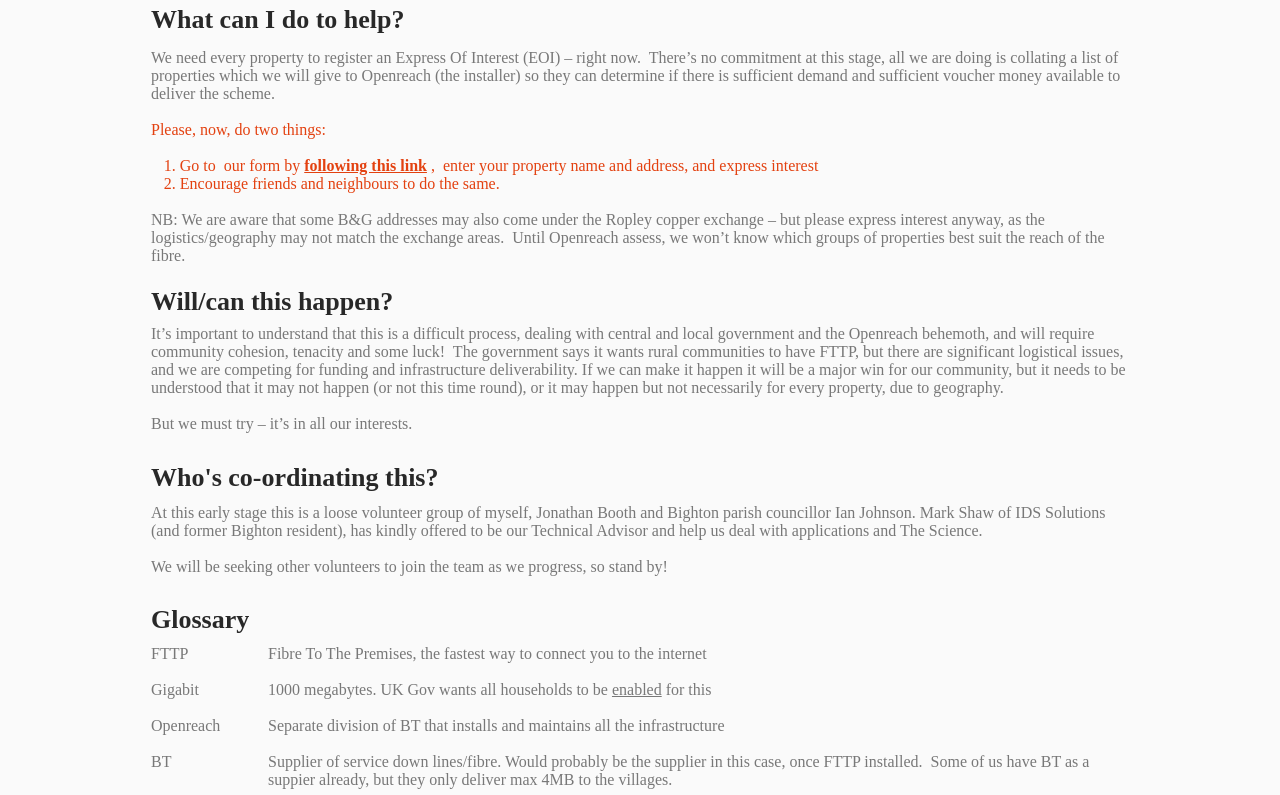Who are the current coordinators of the FTTP project?
Answer the question with detailed information derived from the image.

The webpage mentions that at this early stage, the project is being coordinated by a loose volunteer group consisting of Jonathan Booth and Bighton parish councillor Ian Johnson.